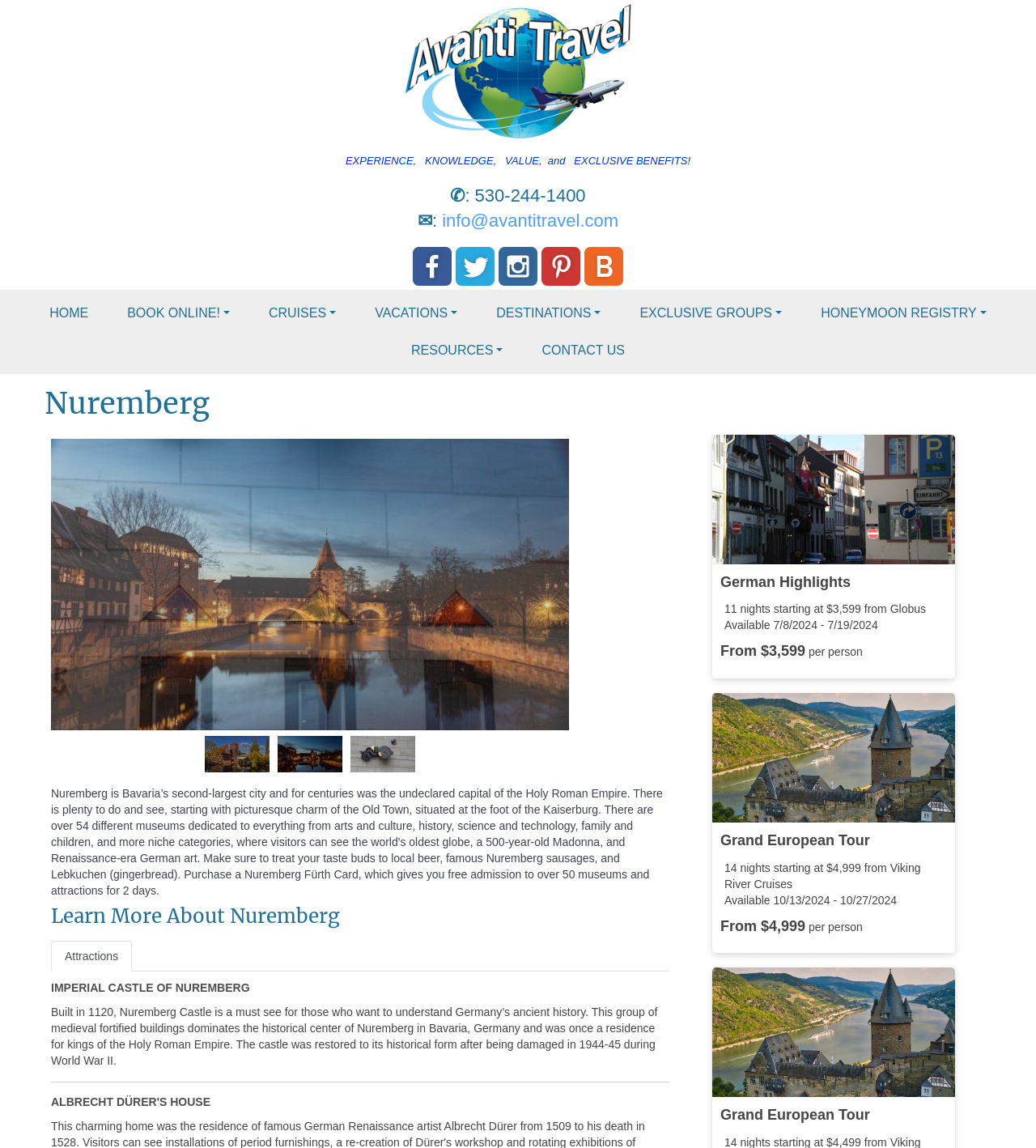Find the bounding box coordinates of the clickable area required to complete the following action: "Visit the Facebook page".

[0.398, 0.215, 0.436, 0.249]